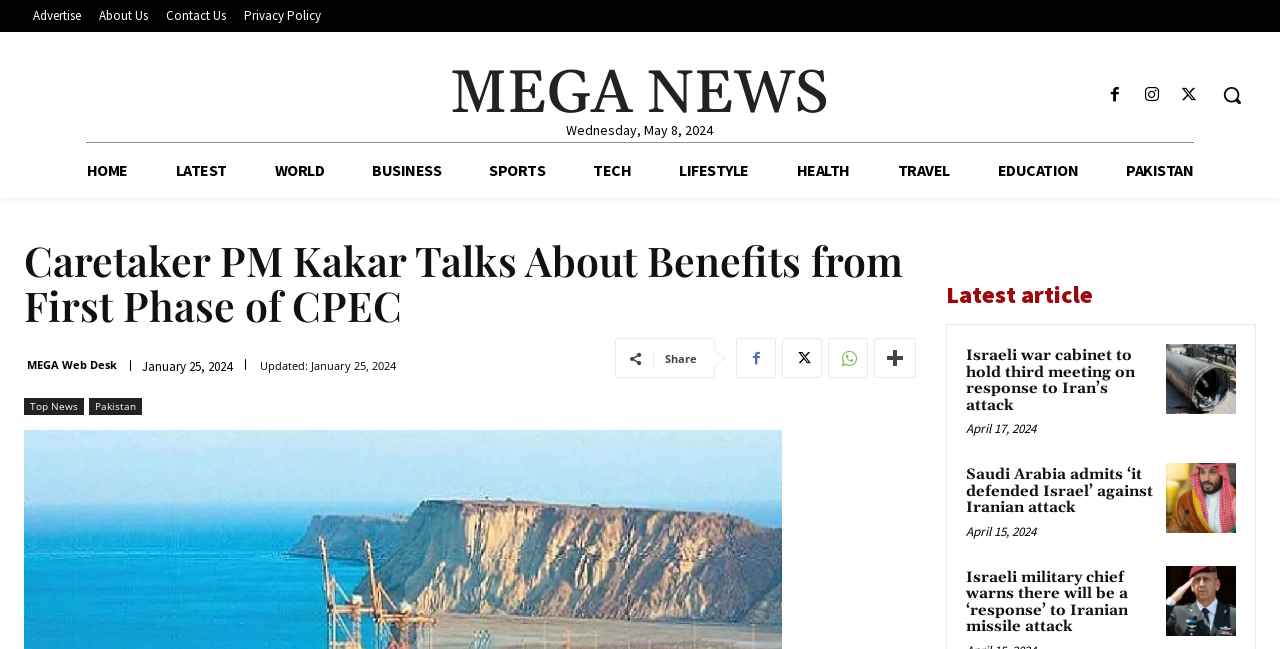Please identify and generate the text content of the webpage's main heading.

Caretaker PM Kakar Talks About Benefits from First Phase of CPEC